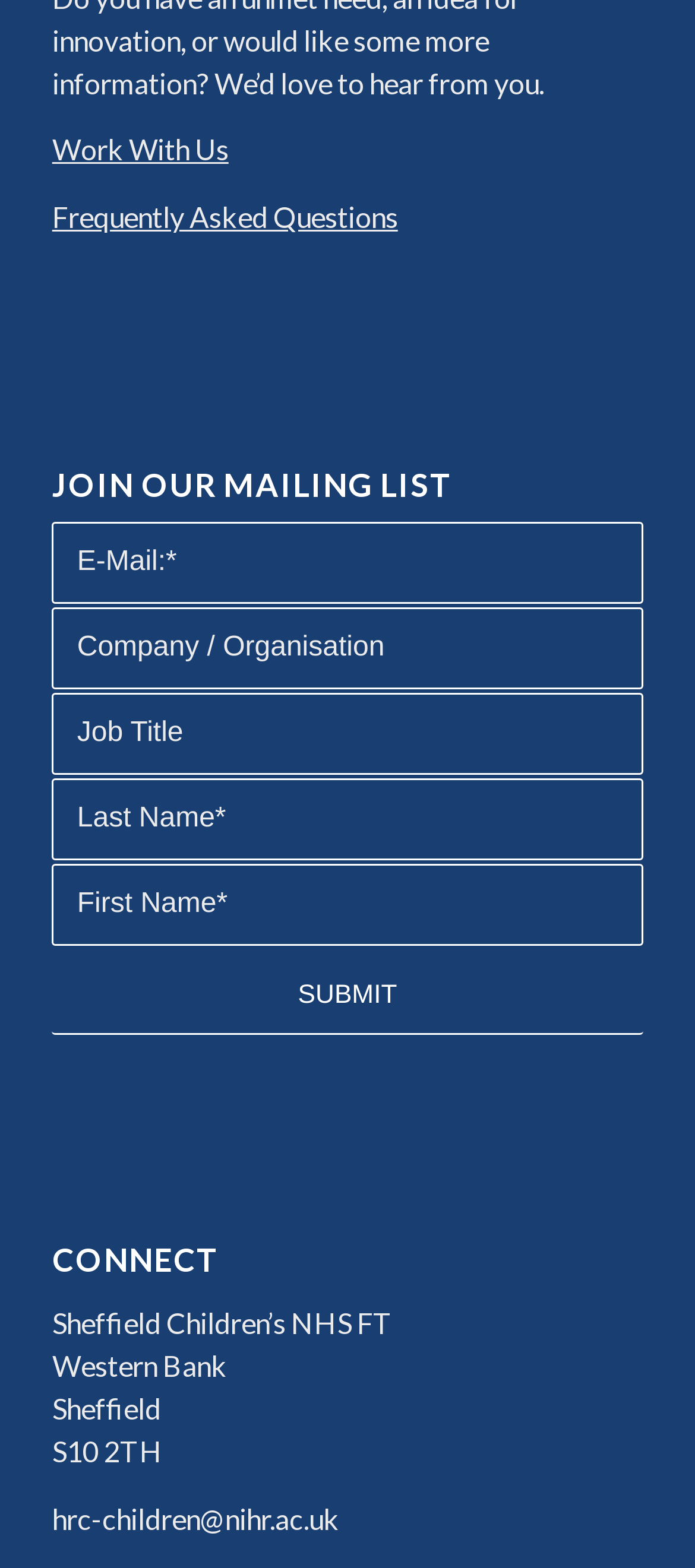Kindly determine the bounding box coordinates for the area that needs to be clicked to execute this instruction: "View 'Frequently Asked Questions'".

[0.075, 0.127, 0.572, 0.149]